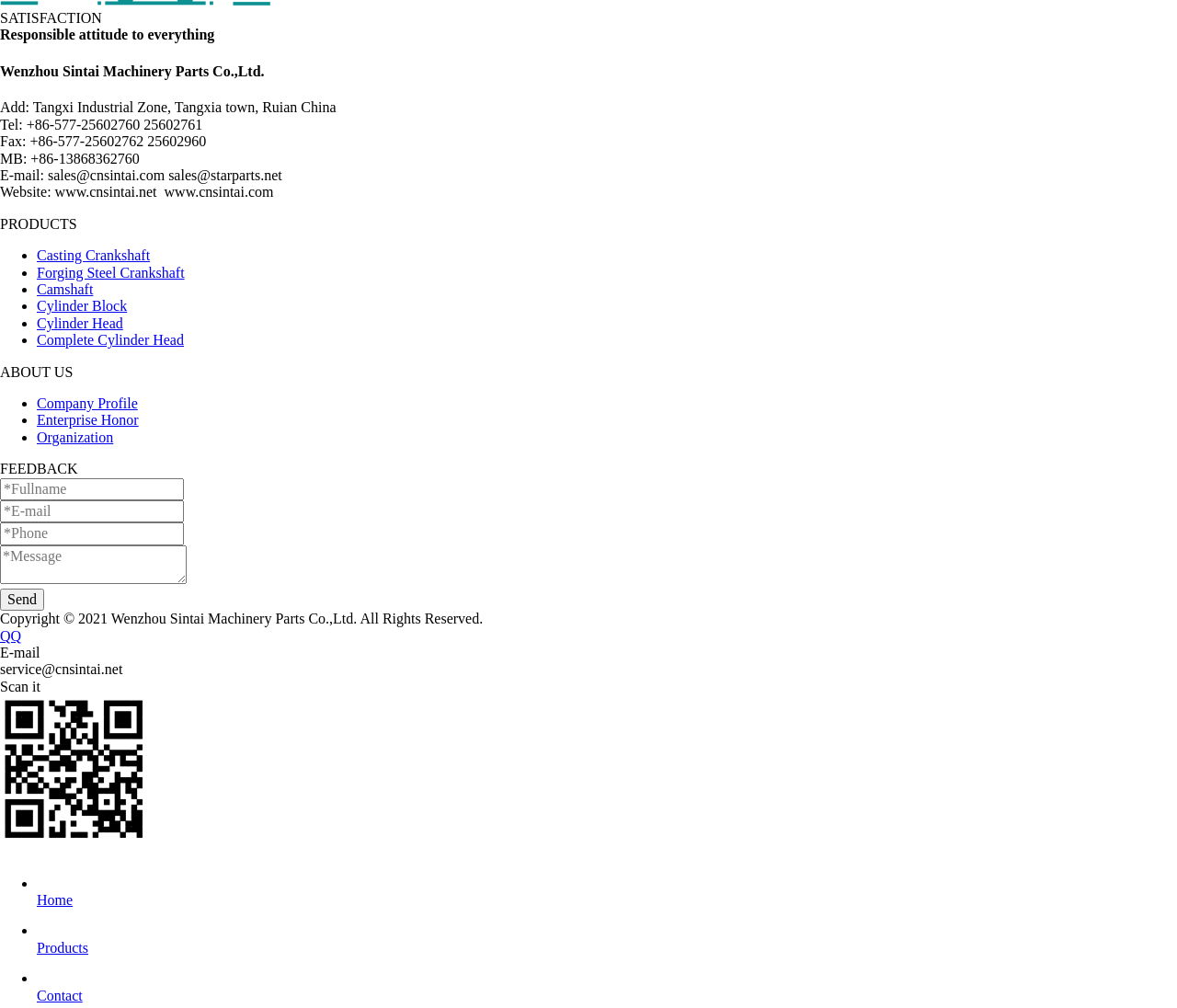Find the bounding box coordinates of the element to click in order to complete this instruction: "Click the 'Casting Crankshaft' link". The bounding box coordinates must be four float numbers between 0 and 1, denoted as [left, top, right, bottom].

[0.031, 0.246, 0.127, 0.261]